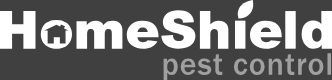Look at the image and give a detailed response to the following question: What is the purpose of the logo's color scheme?

The logo's color scheme is set against a dark background, which enhances visibility and brand recognition, reflecting HomeShield's mission to provide effective and safe pest solutions for homeowners.